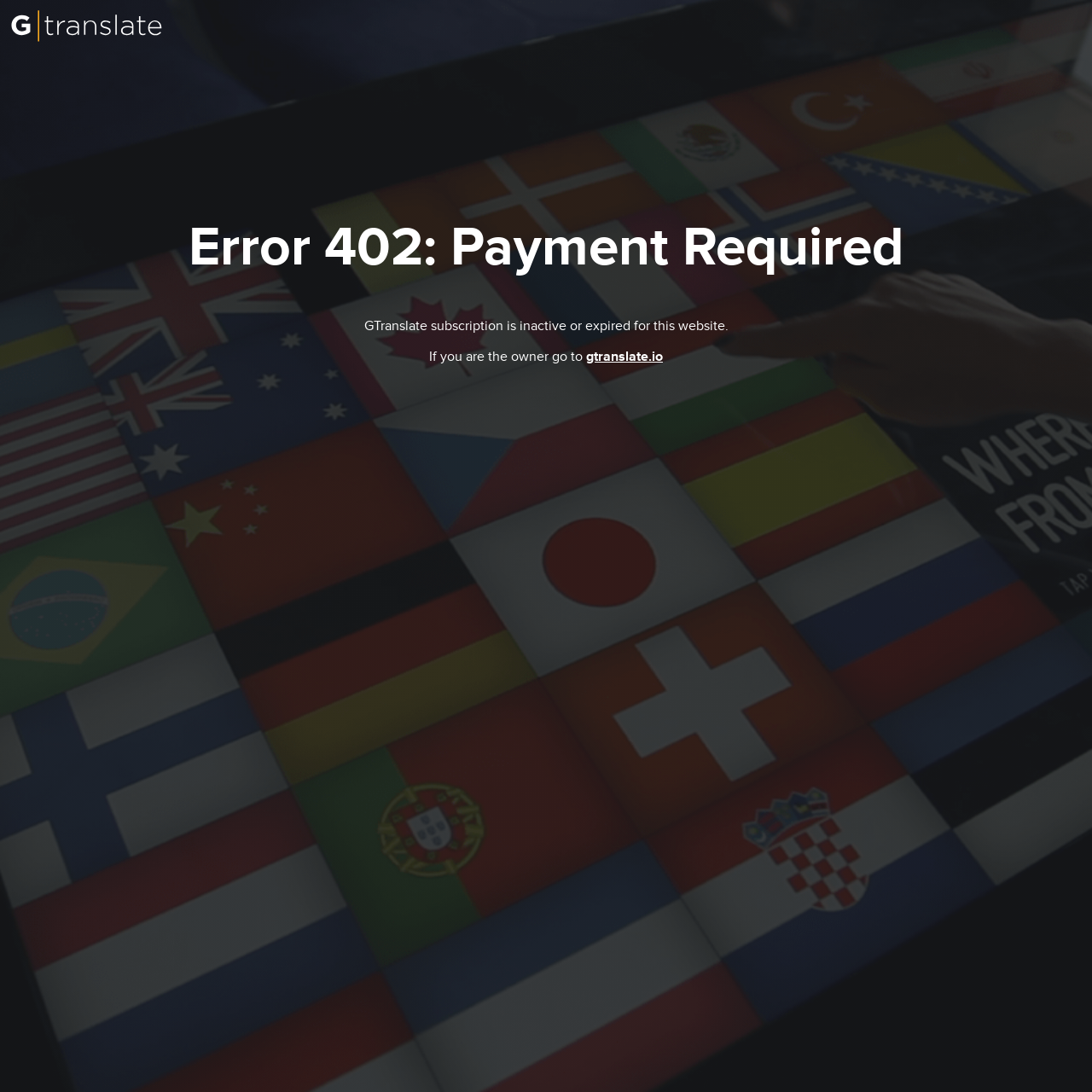Extract the primary header of the webpage and generate its text.

Error 402: Payment Required